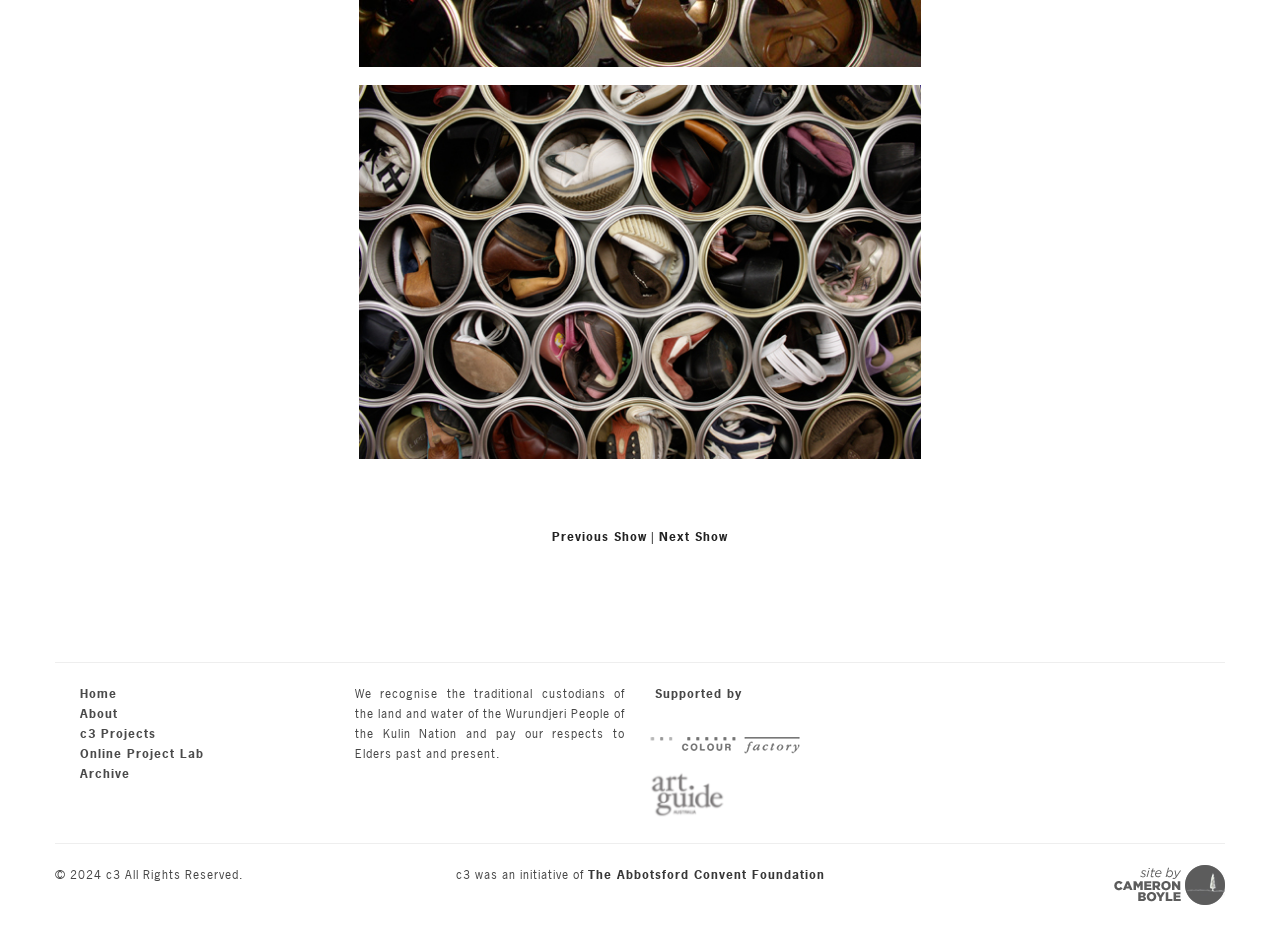Answer this question in one word or a short phrase: What is the orientation of the separator at [0.043, 0.71, 0.957, 0.712]?

horizontal